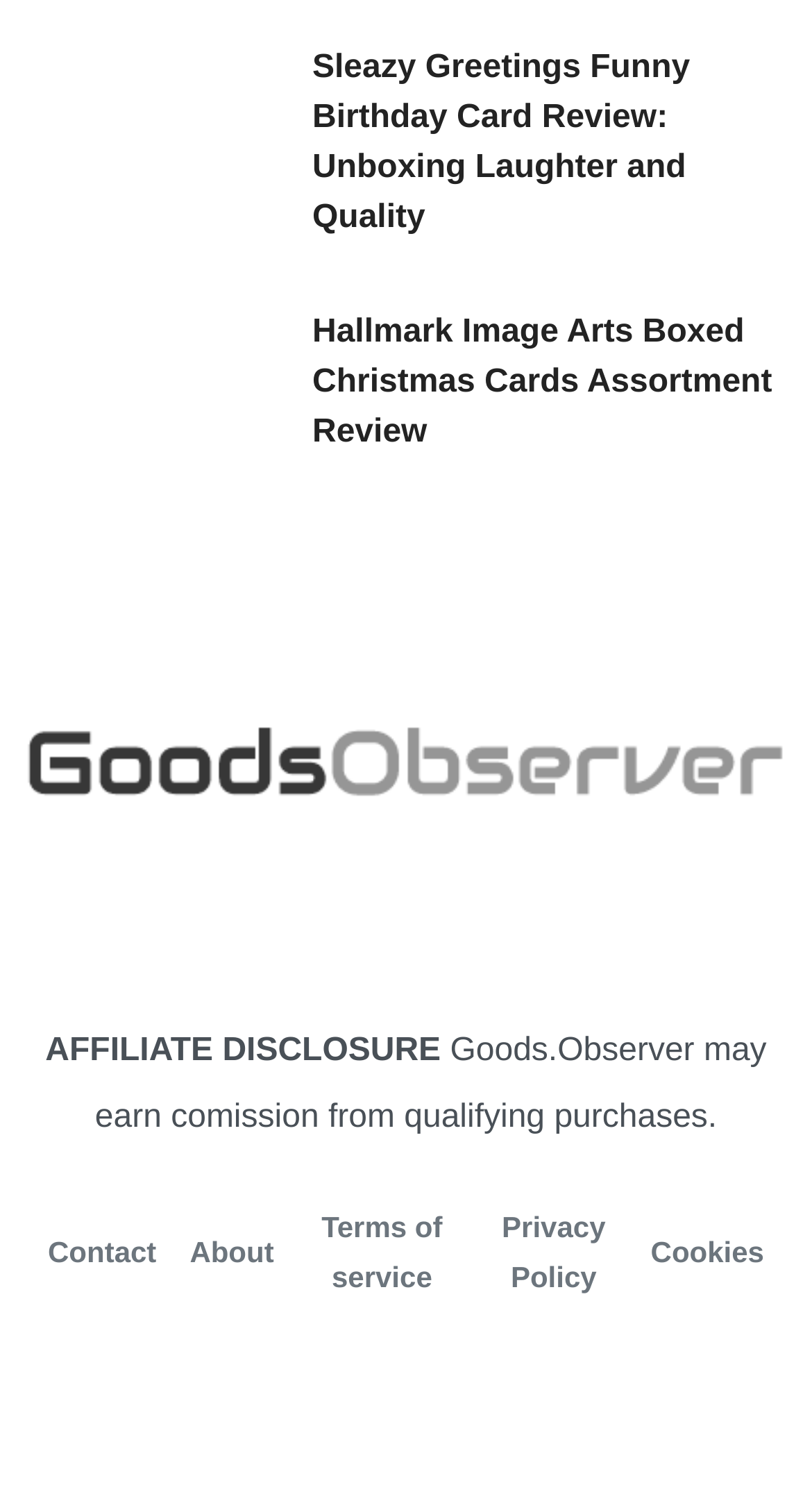Identify the bounding box of the UI element that matches this description: "Cookies".

[0.781, 0.813, 0.962, 0.846]